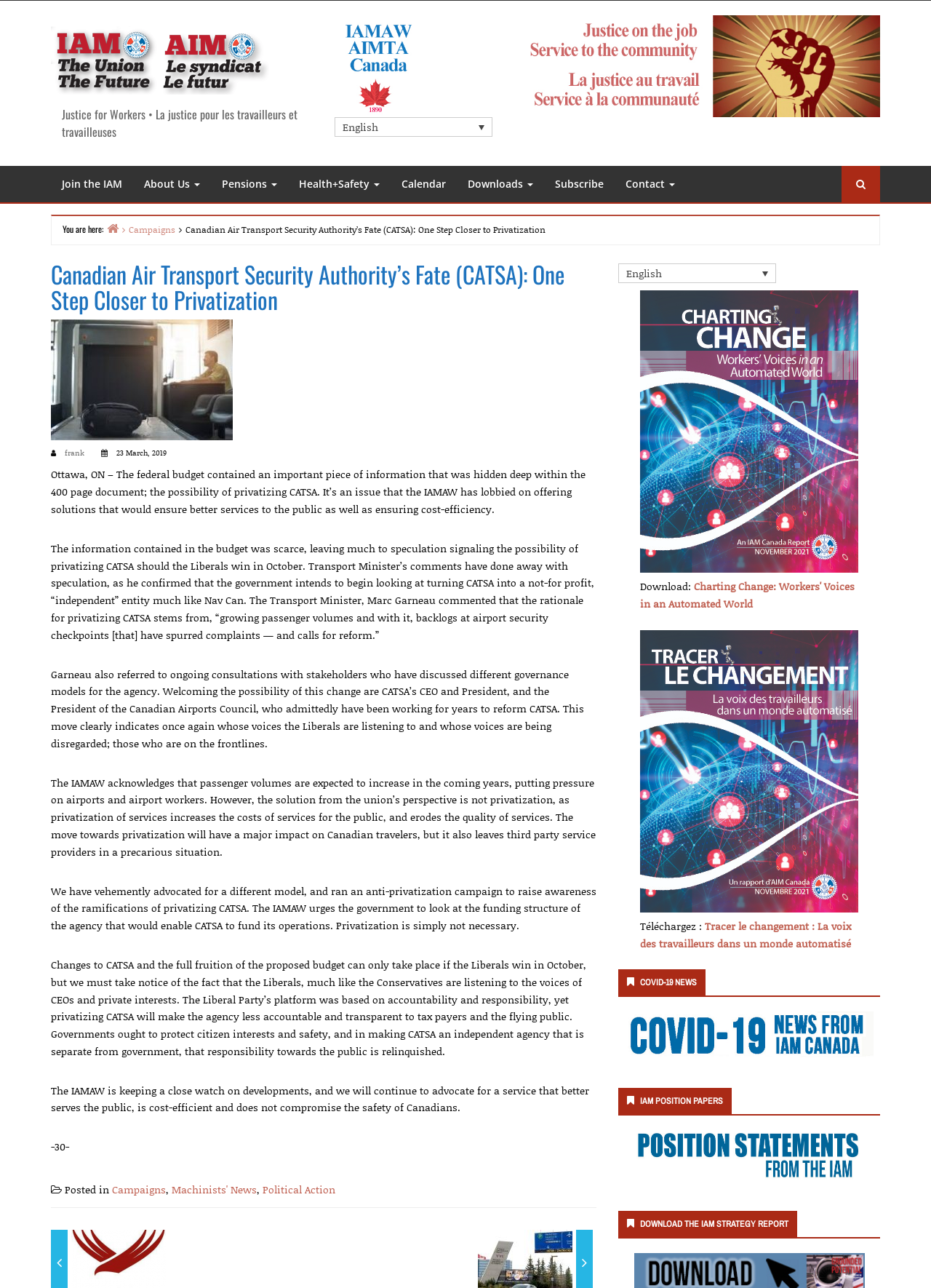Extract the main title from the webpage.

Canadian Air Transport Security Authority’s Fate (CATSA): One Step Closer to Privatization